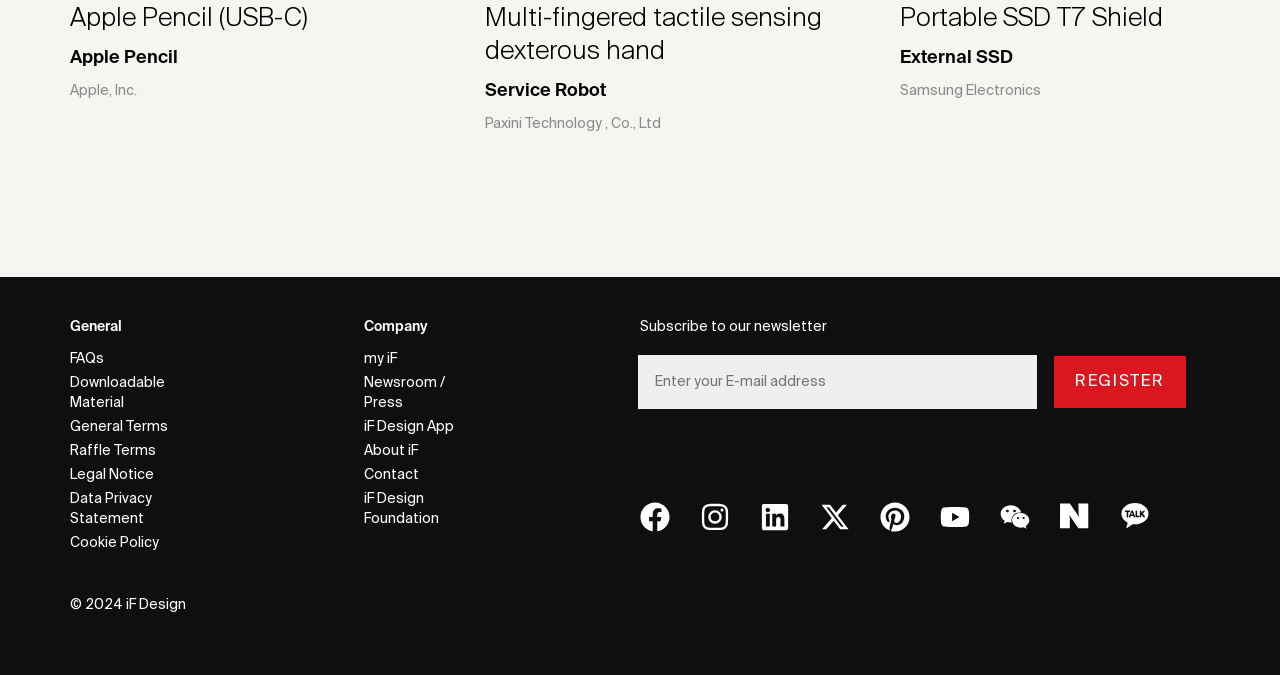Provide the bounding box coordinates of the area you need to click to execute the following instruction: "Click on FAQs".

[0.055, 0.514, 0.159, 0.549]